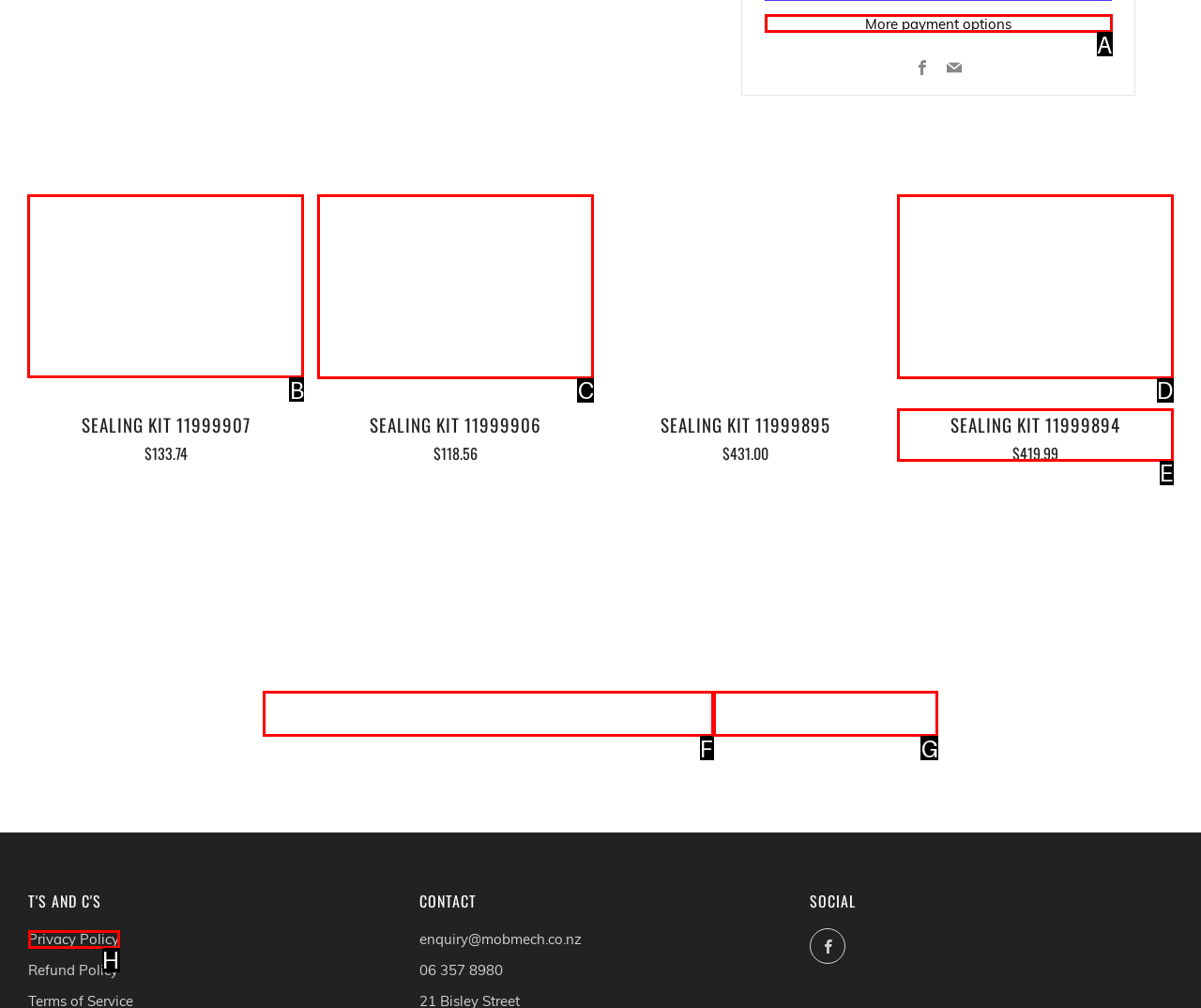Decide which HTML element to click to complete the task: View Sealing Kit 11999907 details Provide the letter of the appropriate option.

B